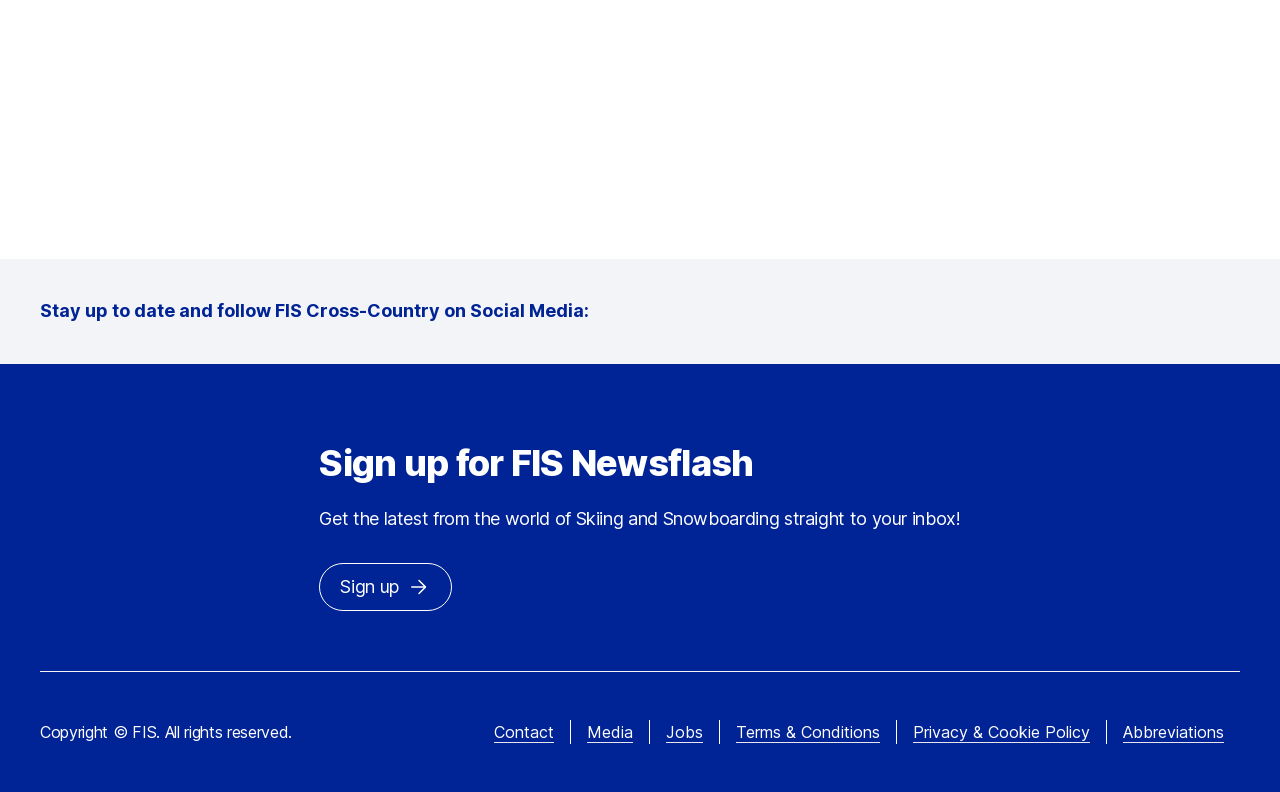Consider the image and give a detailed and elaborate answer to the question: 
What is the image next to the 'Sign up' button?

I inferred the image next to the 'Sign up' button by looking at the image element with bounding box coordinates [0.318, 0.726, 0.337, 0.757] which suggests an arrow icon.